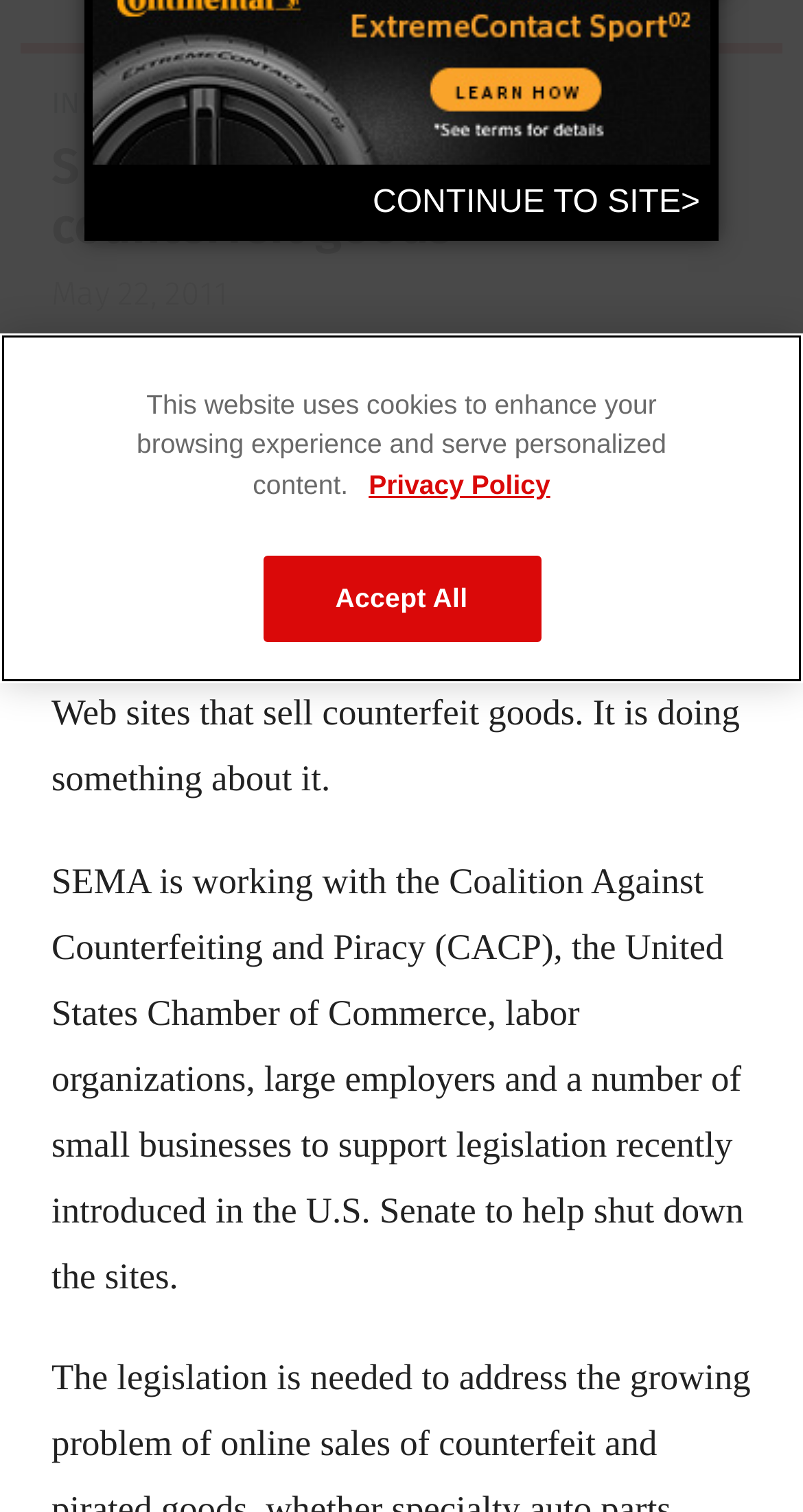Bounding box coordinates are specified in the format (top-left x, top-left y, bottom-right x, bottom-right y). All values are floating point numbers bounded between 0 and 1. Please provide the bounding box coordinate of the region this sentence describes: Privacy Policy

[0.0, 0.455, 0.082, 0.501]